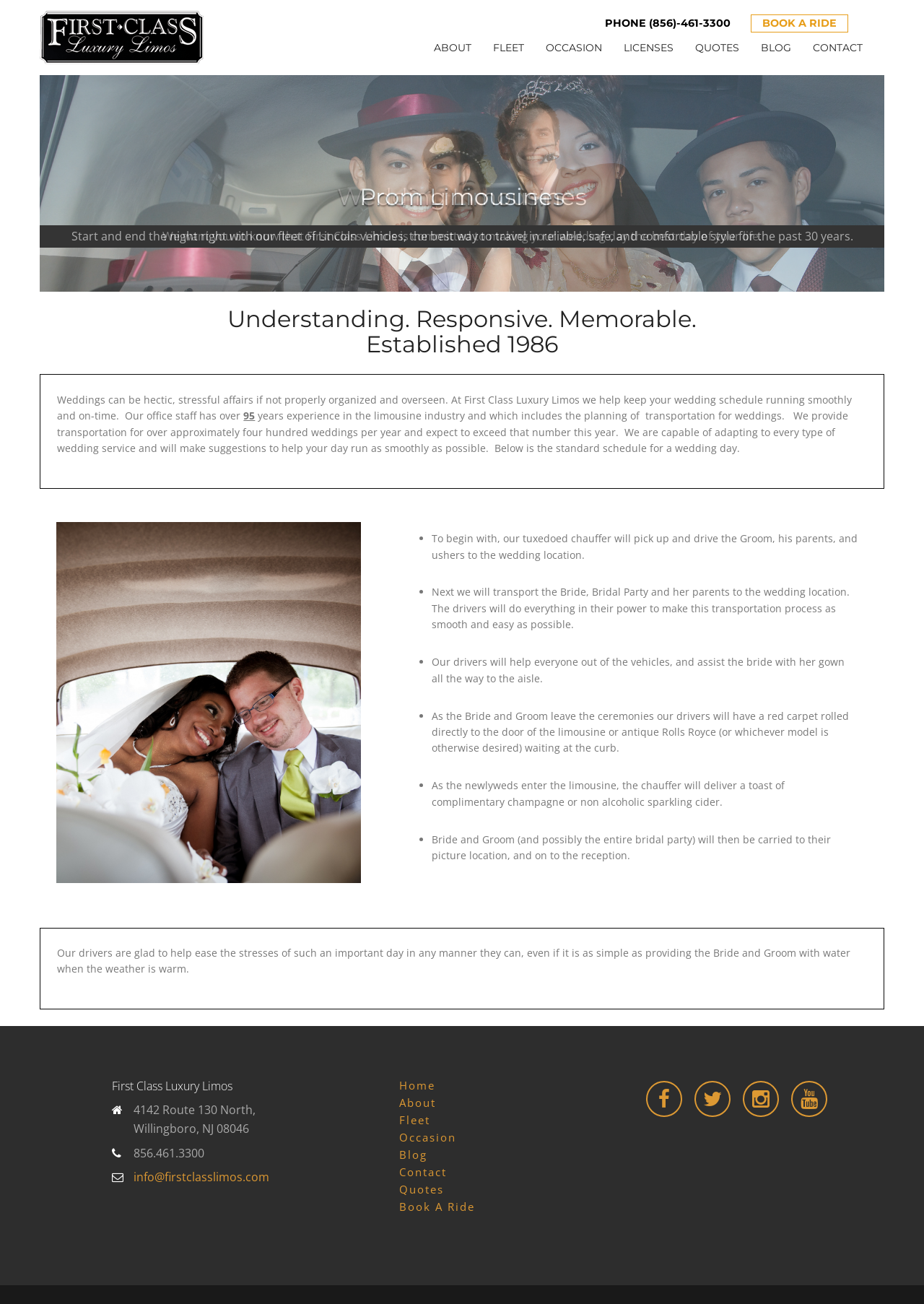What is the standard schedule for a wedding day?
Please provide an in-depth and detailed response to the question.

I found this information in the list of bullet points which outlines the standard schedule for a wedding day, including picking up the groom, transporting the bride, and other activities.